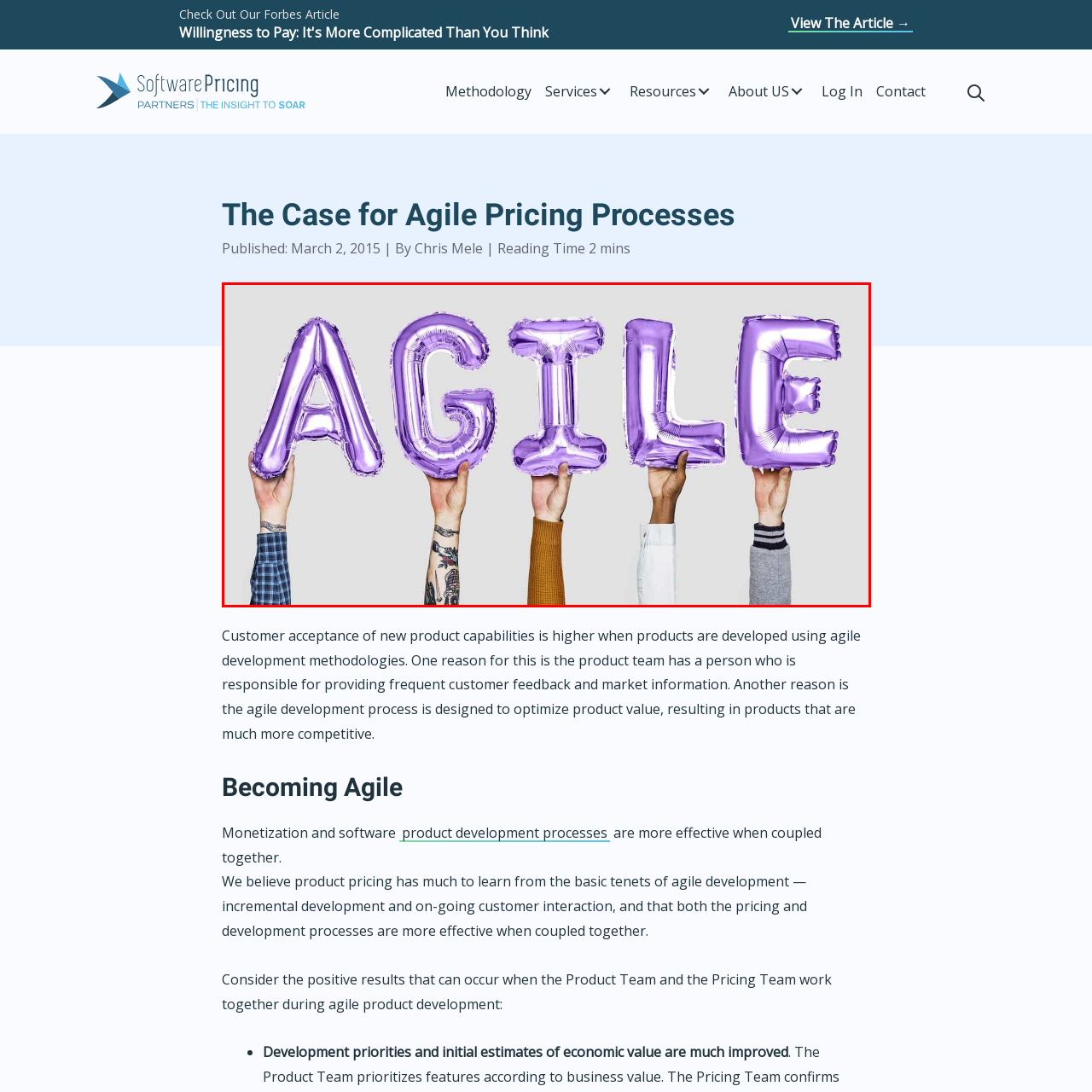Provide an elaborate description of the visual elements present in the image enclosed by the red boundary.

The image showcases several hands holding large, shiny, purple balloon letters that collectively spell out the word "AGILE." Each letter is distinct and inflated, contributing to a vibrant and celebratory atmosphere. The hands vary in appearance, reflecting diversity, and include a mix of skin tones and styles, enhancing the inclusive representation of the agile methodology concept. This visual effectively encapsulates the spirit of agility — flexibility, teamwork, and a forward-thinking approach, which aligns with themes discussed in the associated article regarding agile pricing processes and development methodologies. The playful and colorful presentation of the word invites viewers to embrace the emerging trends in both product development and pricing strategies.